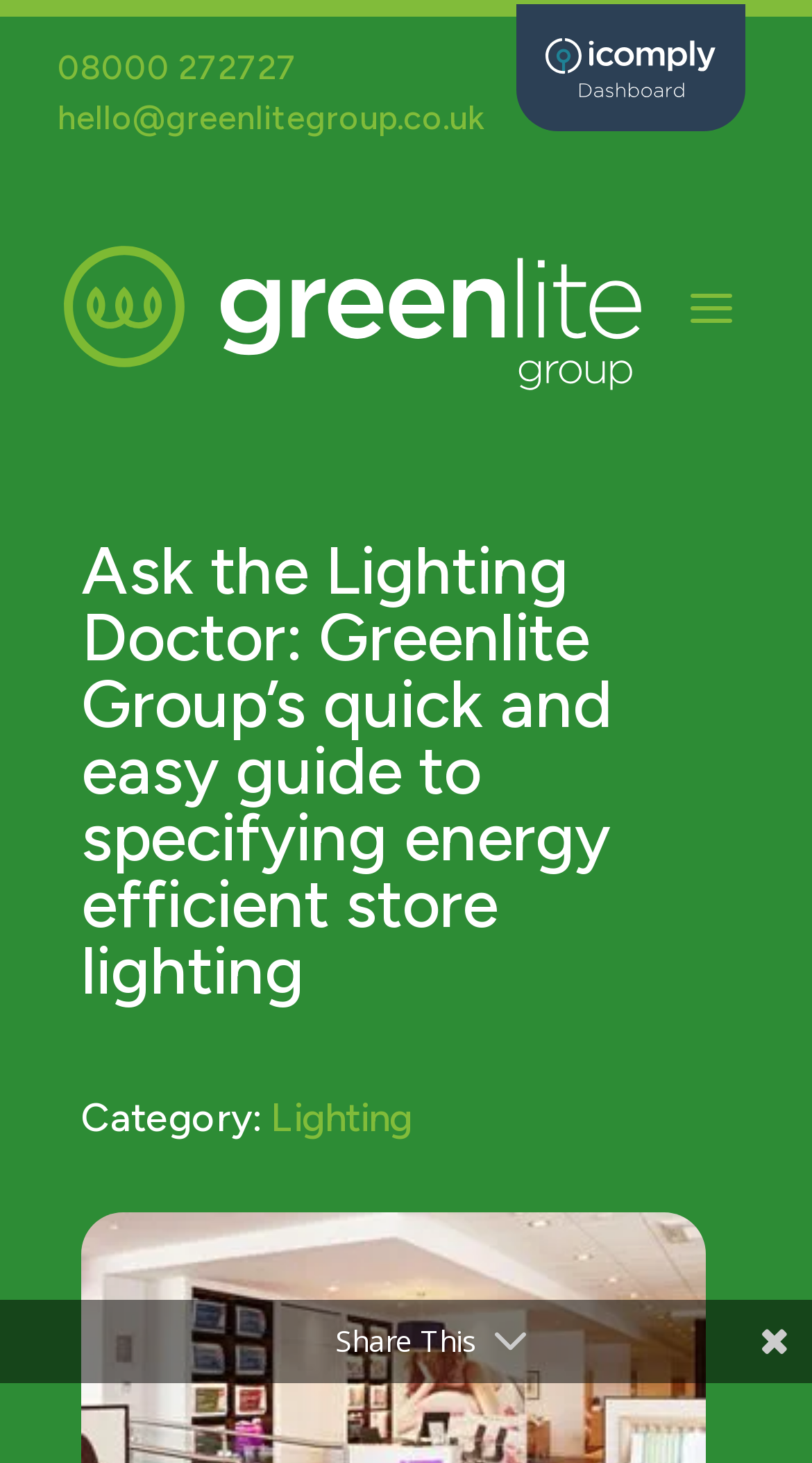Using floating point numbers between 0 and 1, provide the bounding box coordinates in the format (top-left x, top-left y, bottom-right x, bottom-right y). Locate the UI element described here: Lighting

[0.333, 0.748, 0.508, 0.78]